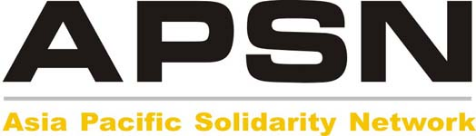Respond with a single word or phrase to the following question: What human rights issue is APSN concerned about in West Papua?

Freedom of expression